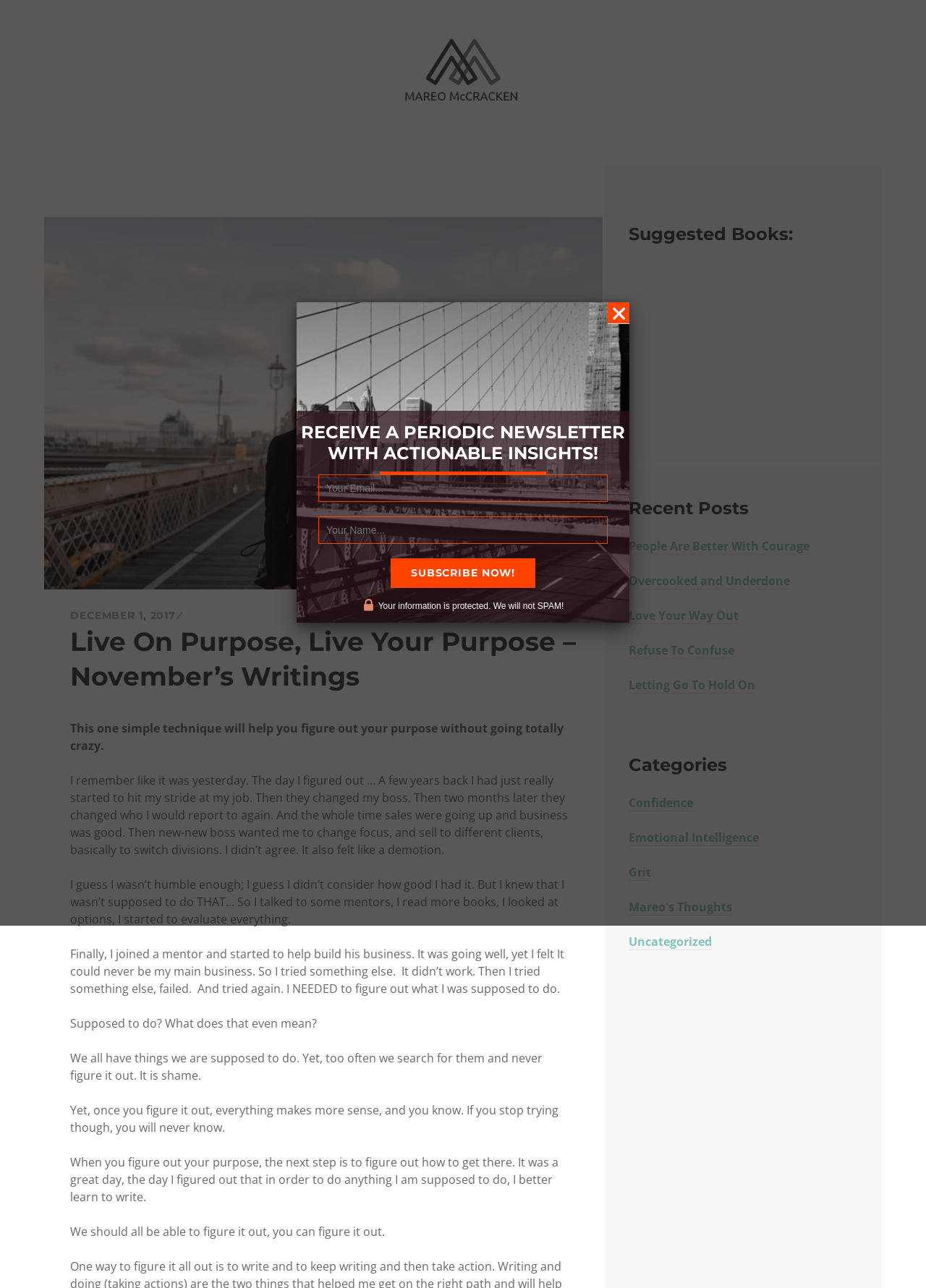Given the description "name="email" placeholder="Your Email..."", provide the bounding box coordinates of the corresponding UI element.

[0.344, 0.368, 0.656, 0.39]